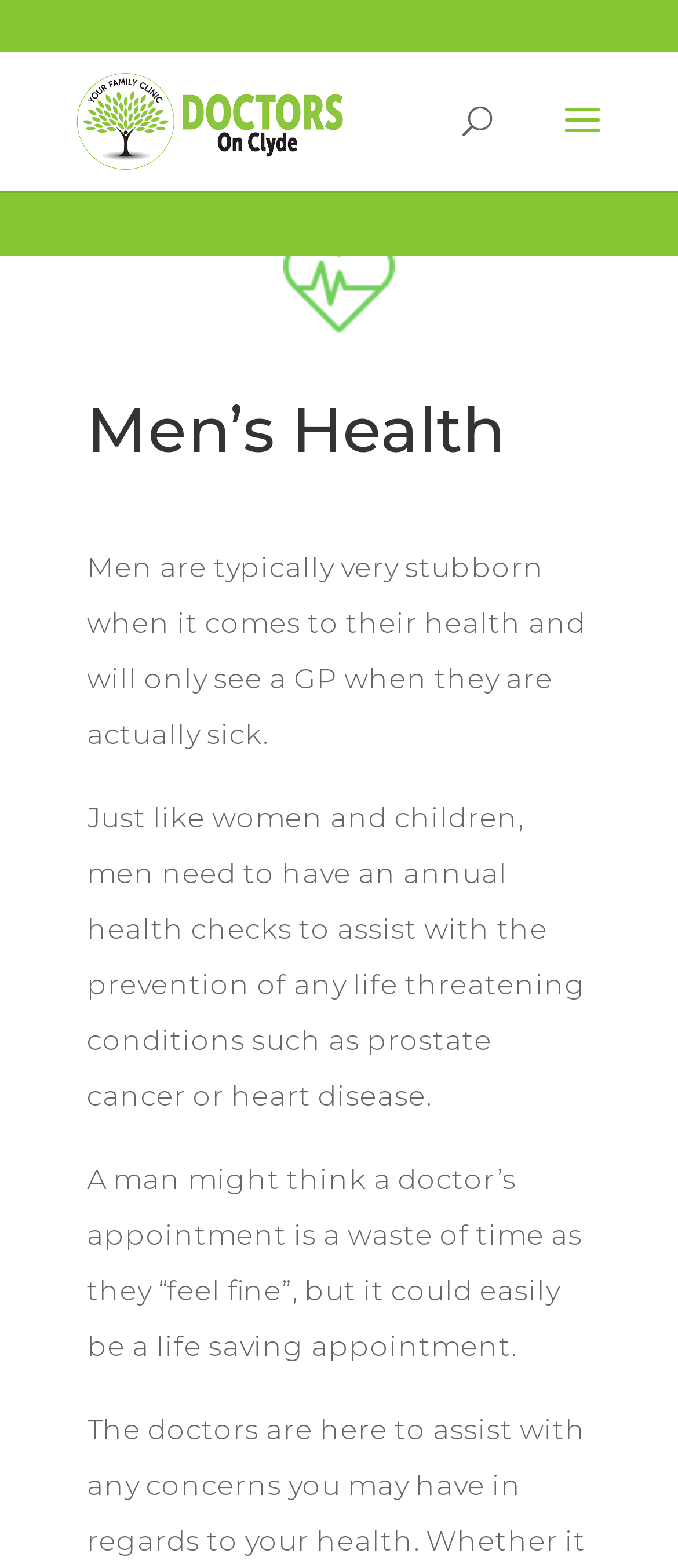Give a detailed overview of the webpage's appearance and contents.

The webpage is about Doctors on Clyde, a medical service specializing in men's health. At the top, there is a logo of Doctors on Clyde, accompanied by a link to the website's homepage. Below the logo, there are three links: a phone number, an email address, and a "Book Appointment" button. 

To the right of these links, there is a search bar with a label "Search for:". 

The main content of the webpage is divided into sections. The first section has a heading "Men's Health" and is located at the top left of the main content area. Below the heading, there are three paragraphs of text. The first paragraph explains that men tend to be stubborn about their health and only visit a doctor when they are sick. The second paragraph highlights the importance of annual health checks for men to prevent life-threatening conditions. The third paragraph emphasizes that a doctor's appointment can be a life-saving experience, even if the person feels fine.